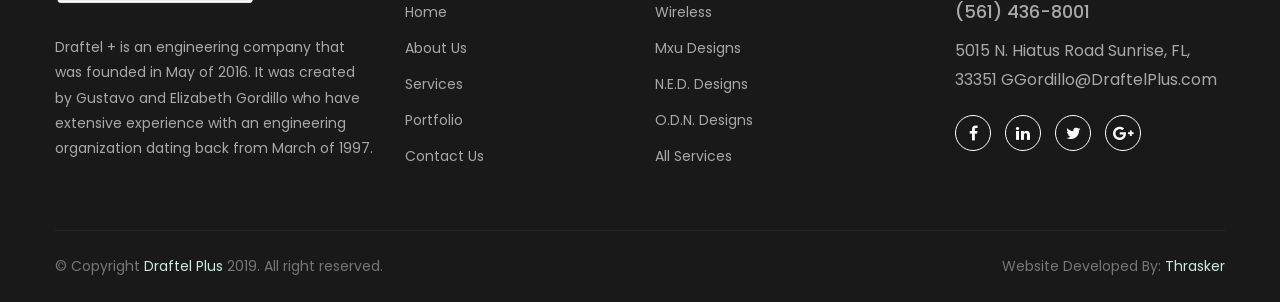Locate the bounding box coordinates of the area where you should click to accomplish the instruction: "check facebook page".

[0.746, 0.38, 0.774, 0.499]